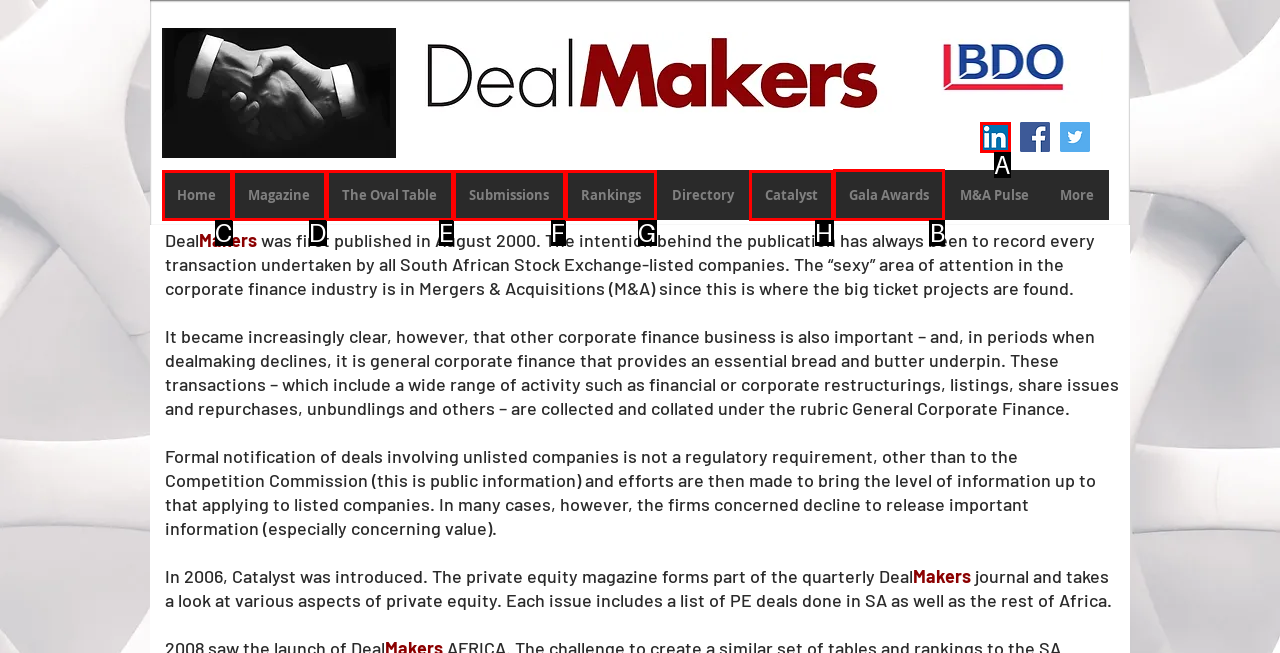Tell me which one HTML element I should click to complete the following instruction: Check Gala Awards
Answer with the option's letter from the given choices directly.

B